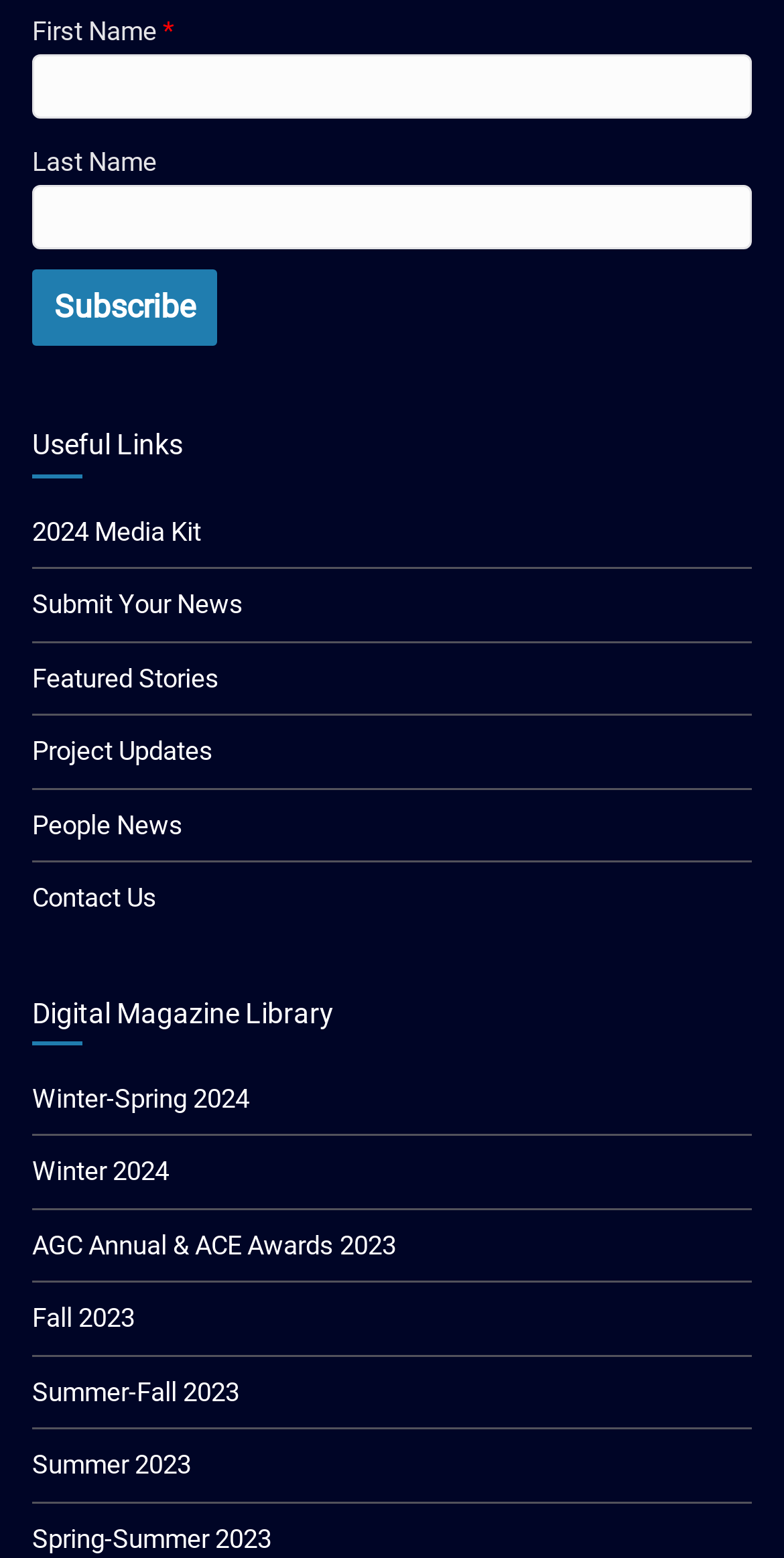Please determine the bounding box coordinates of the area that needs to be clicked to complete this task: 'View 2024 Media Kit'. The coordinates must be four float numbers between 0 and 1, formatted as [left, top, right, bottom].

[0.041, 0.331, 0.256, 0.351]